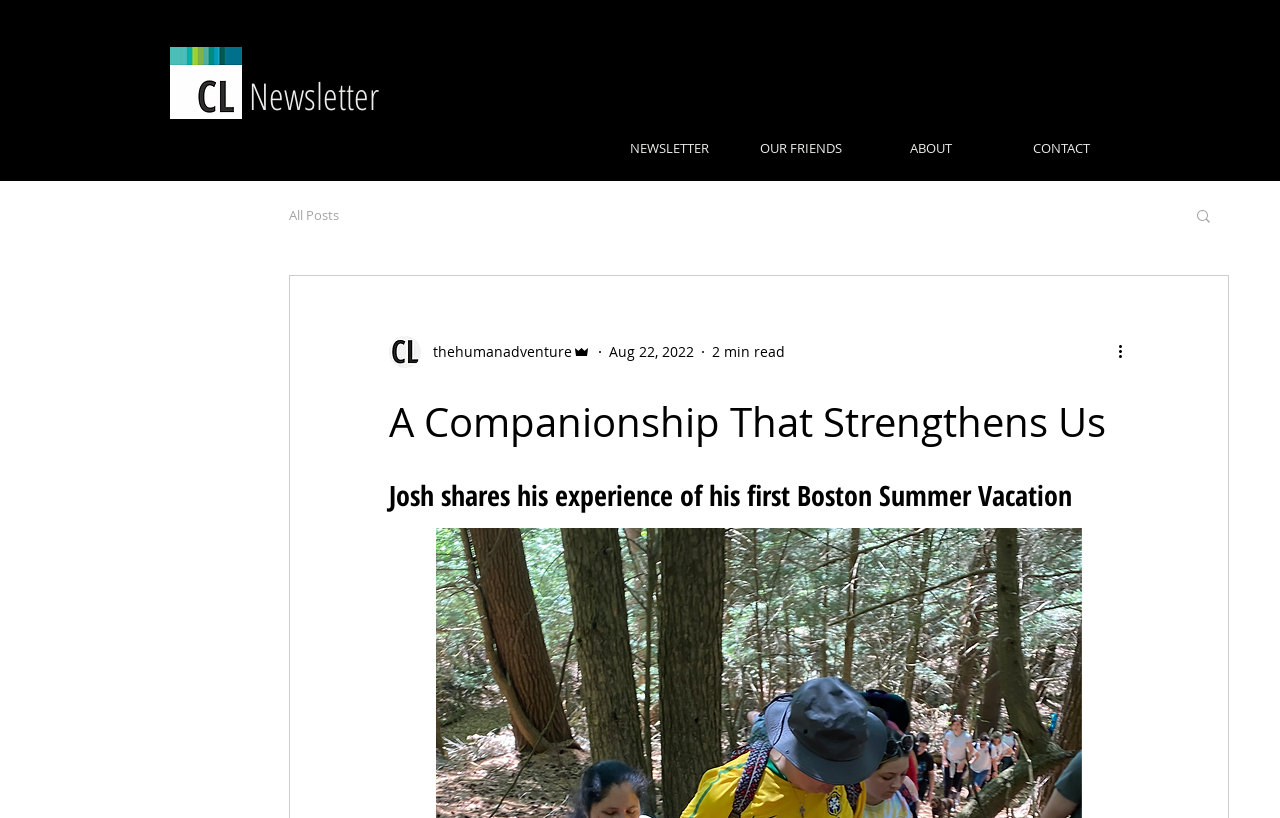What is the date of the post?
Can you give a detailed and elaborate answer to the question?

I found the answer by looking at the generic element with the text 'Aug 22, 2022' which is a child of the root element.